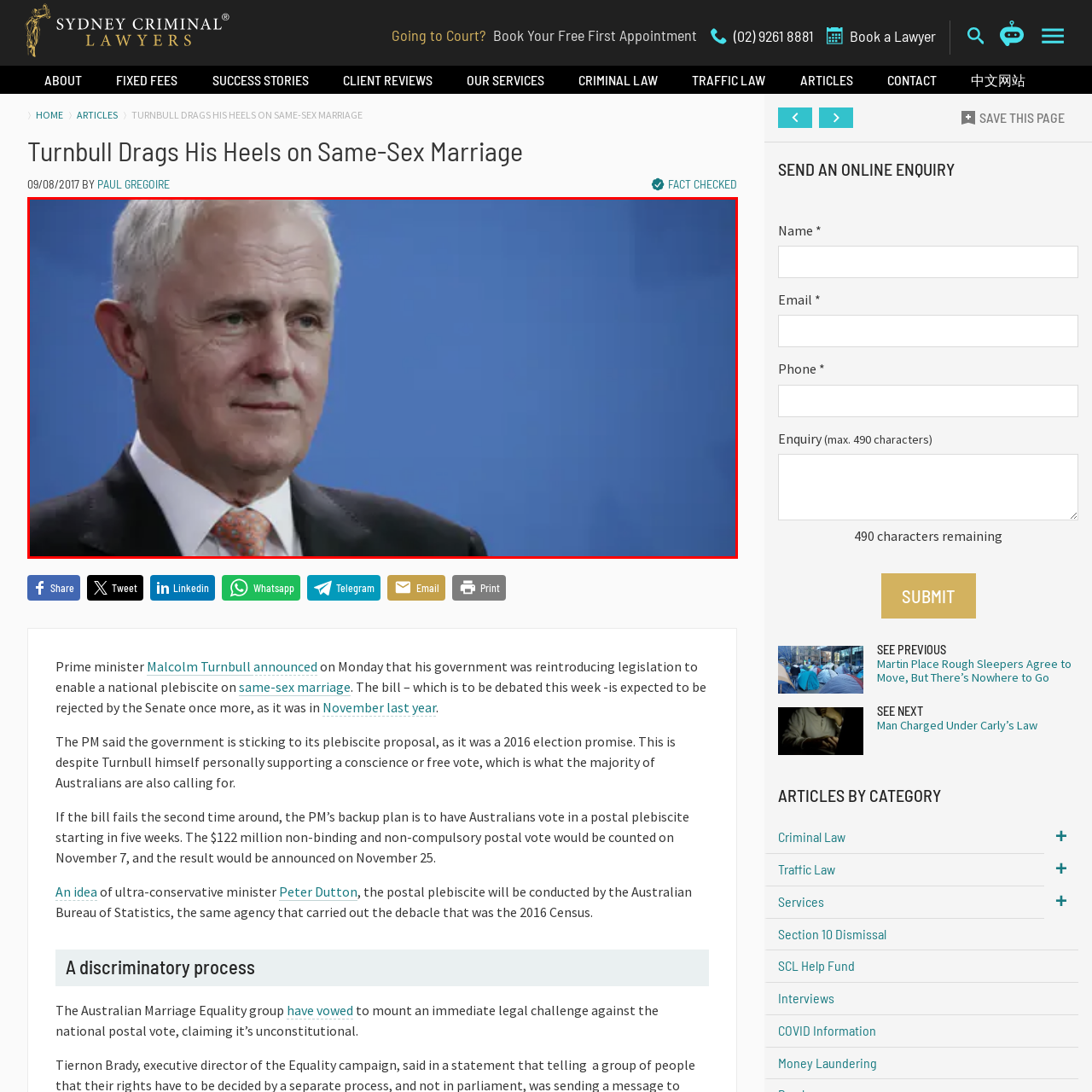What is the topic of Malcolm Turnbull's public address?
Inspect the image indicated by the red outline and answer the question with a single word or short phrase.

Significant political discussions